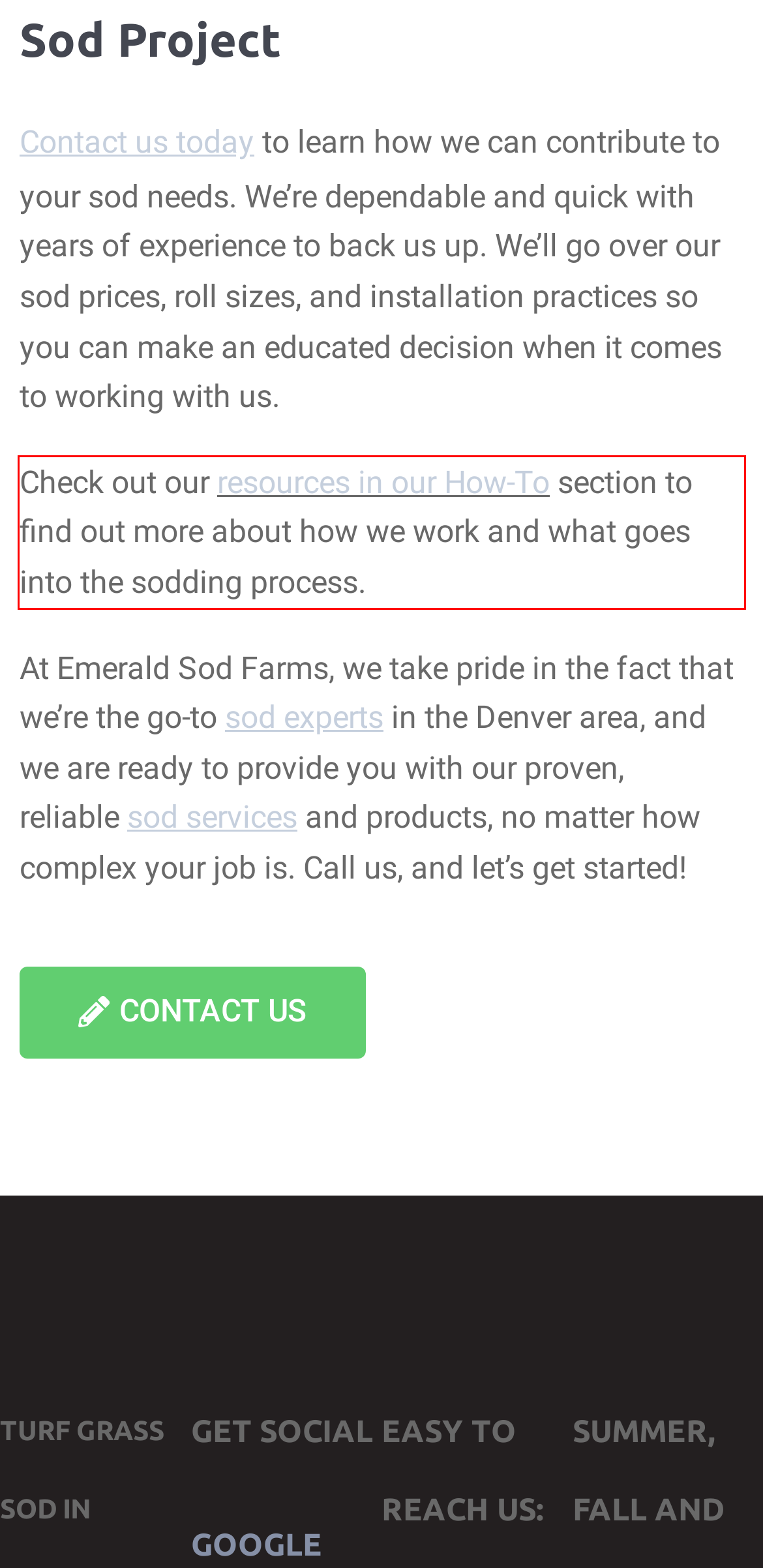Locate the red bounding box in the provided webpage screenshot and use OCR to determine the text content inside it.

Check out our resources in our How-To section to find out more about how we work and what goes into the sodding process.